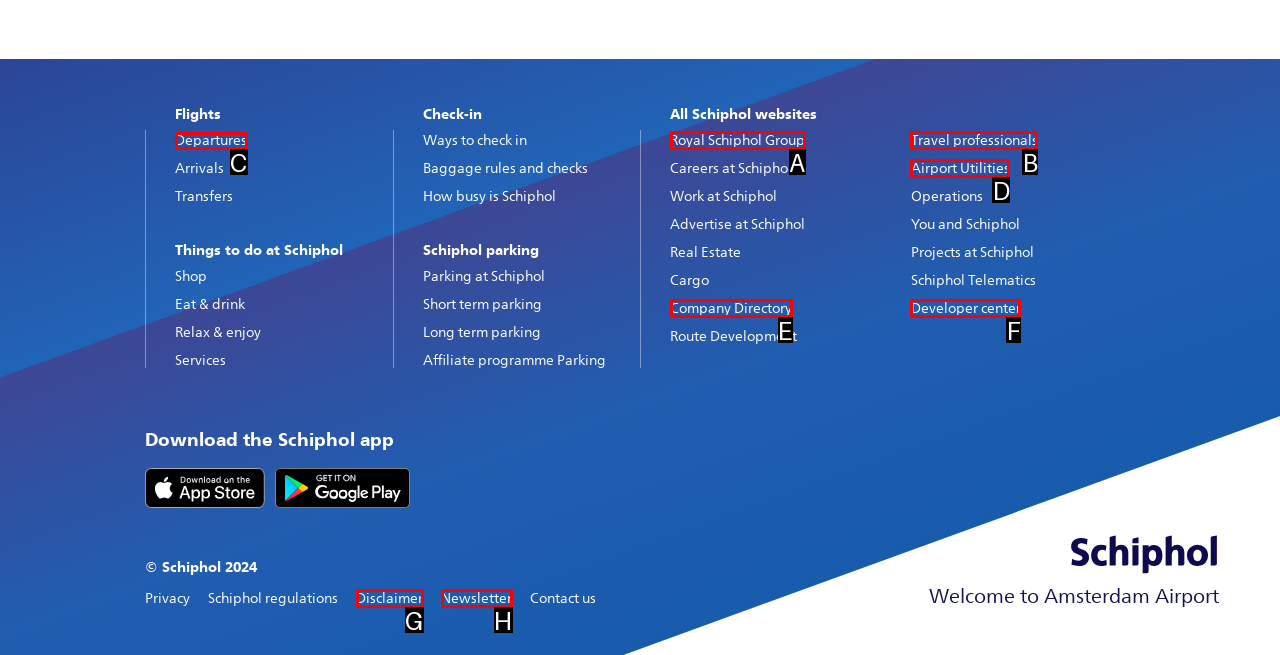Point out the HTML element I should click to achieve the following: Check departures Reply with the letter of the selected element.

C